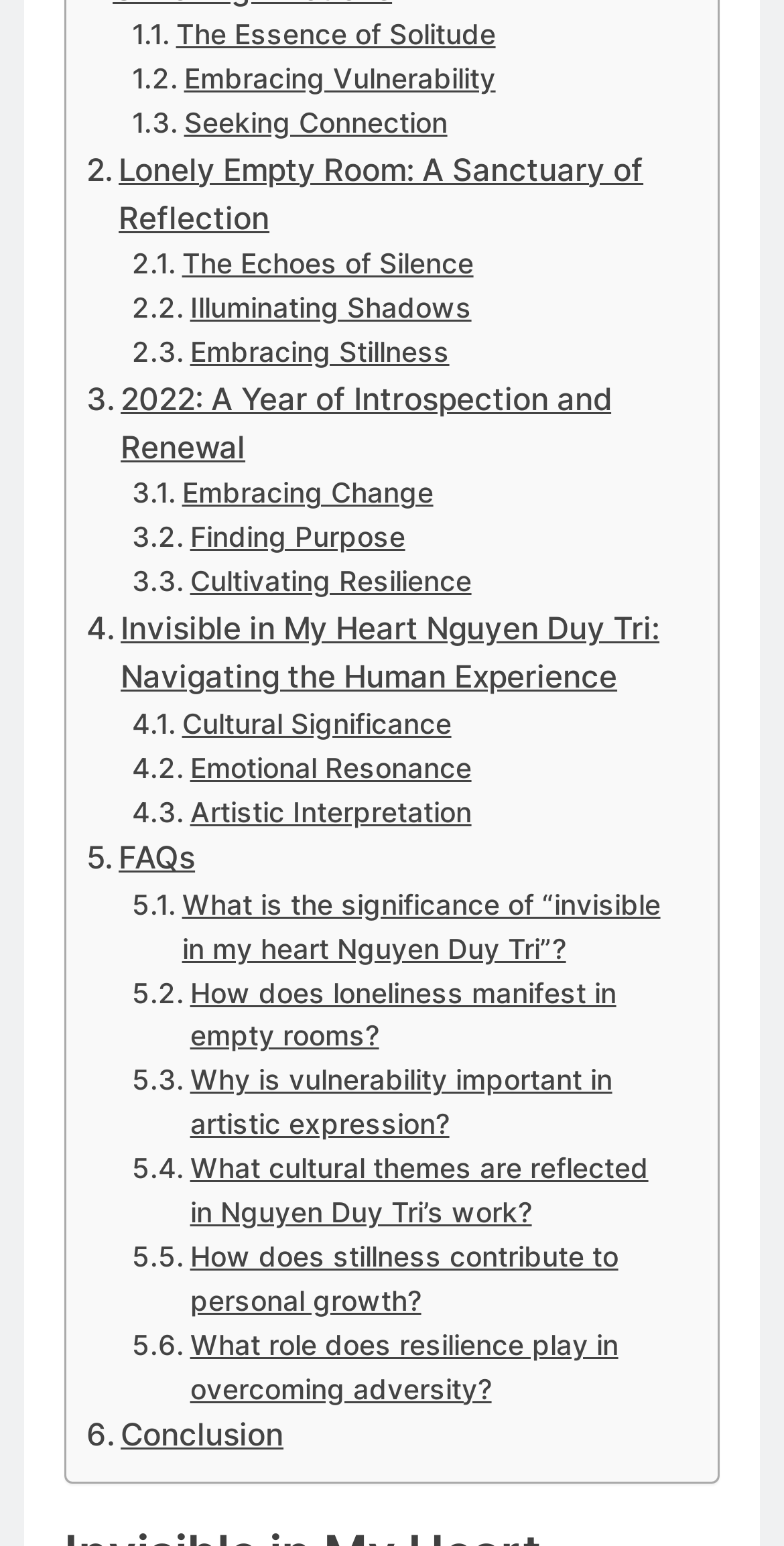Identify the bounding box of the UI element described as follows: "FAQs". Provide the coordinates as four float numbers in the range of 0 to 1 [left, top, right, bottom].

[0.11, 0.54, 0.249, 0.572]